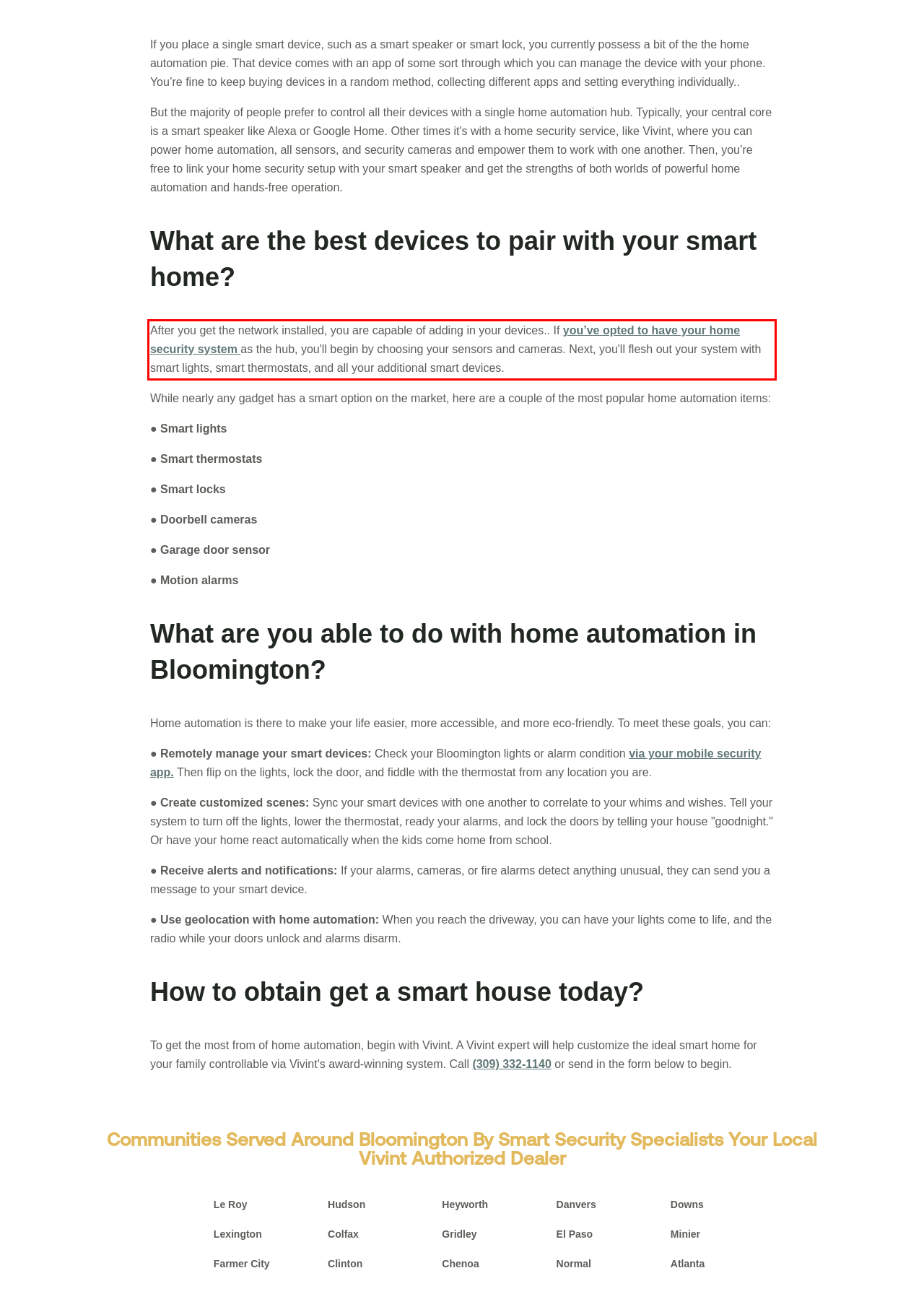Identify and extract the text within the red rectangle in the screenshot of the webpage.

After you get the network installed, you are capable of adding in your devices.. If you’ve opted to have your home security system as the hub, you'll begin by choosing your sensors and cameras. Next, you'll flesh out your system with smart lights, smart thermostats, and all your additional smart devices.